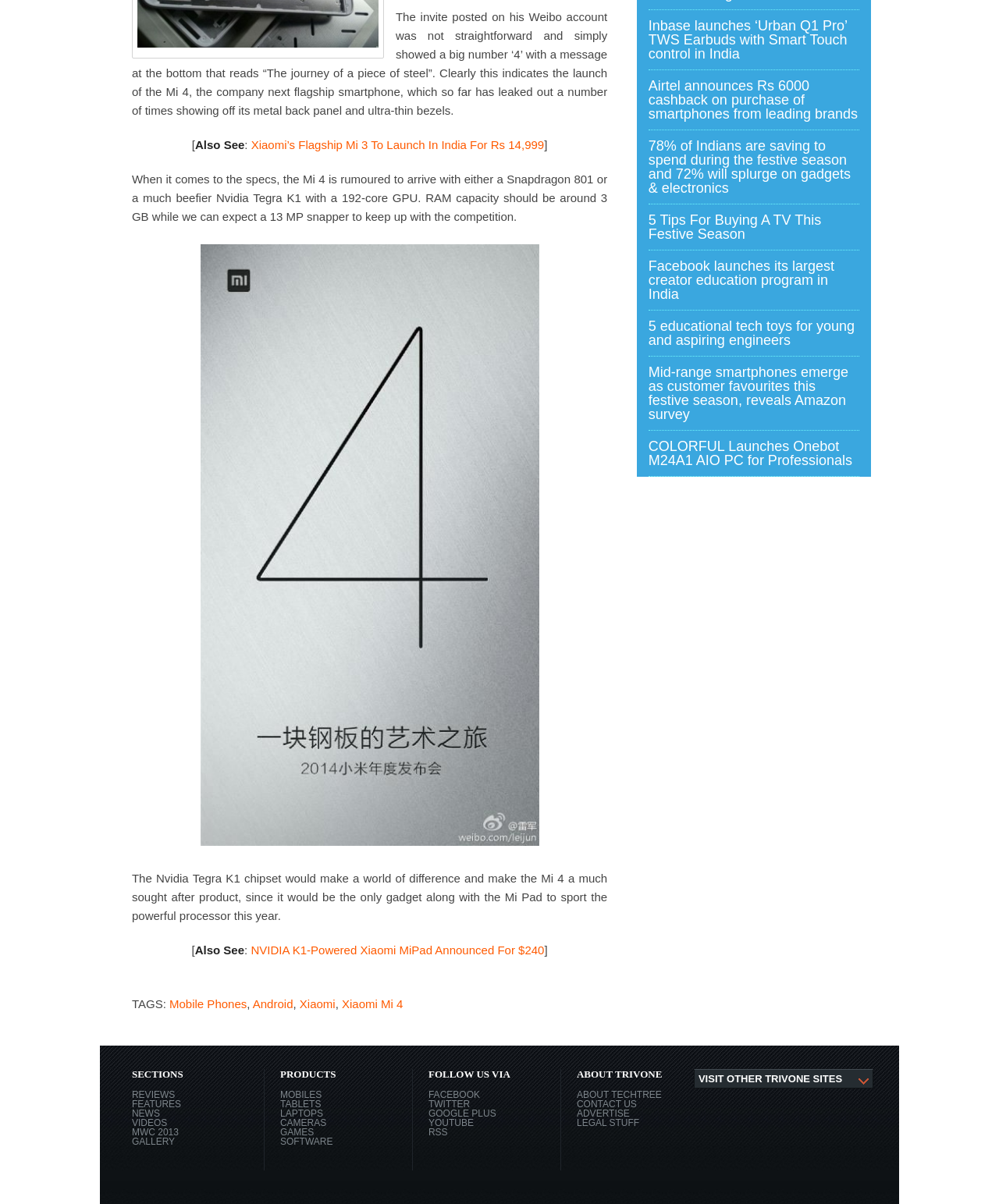Please provide the bounding box coordinates in the format (top-left x, top-left y, bottom-right x, bottom-right y). Remember, all values are floating point numbers between 0 and 1. What is the bounding box coordinate of the region described as: Xiaomi Mi 4

[0.342, 0.828, 0.403, 0.839]